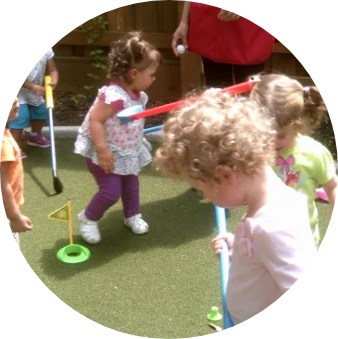What activity are the children engaged in on the green turf area?
Provide a detailed answer to the question, using the image to inform your response.

According to the caption, the green turf area is set up for mini-golf, and the children are actively playing on it, which suggests that they are engaged in a mini-golf activity.